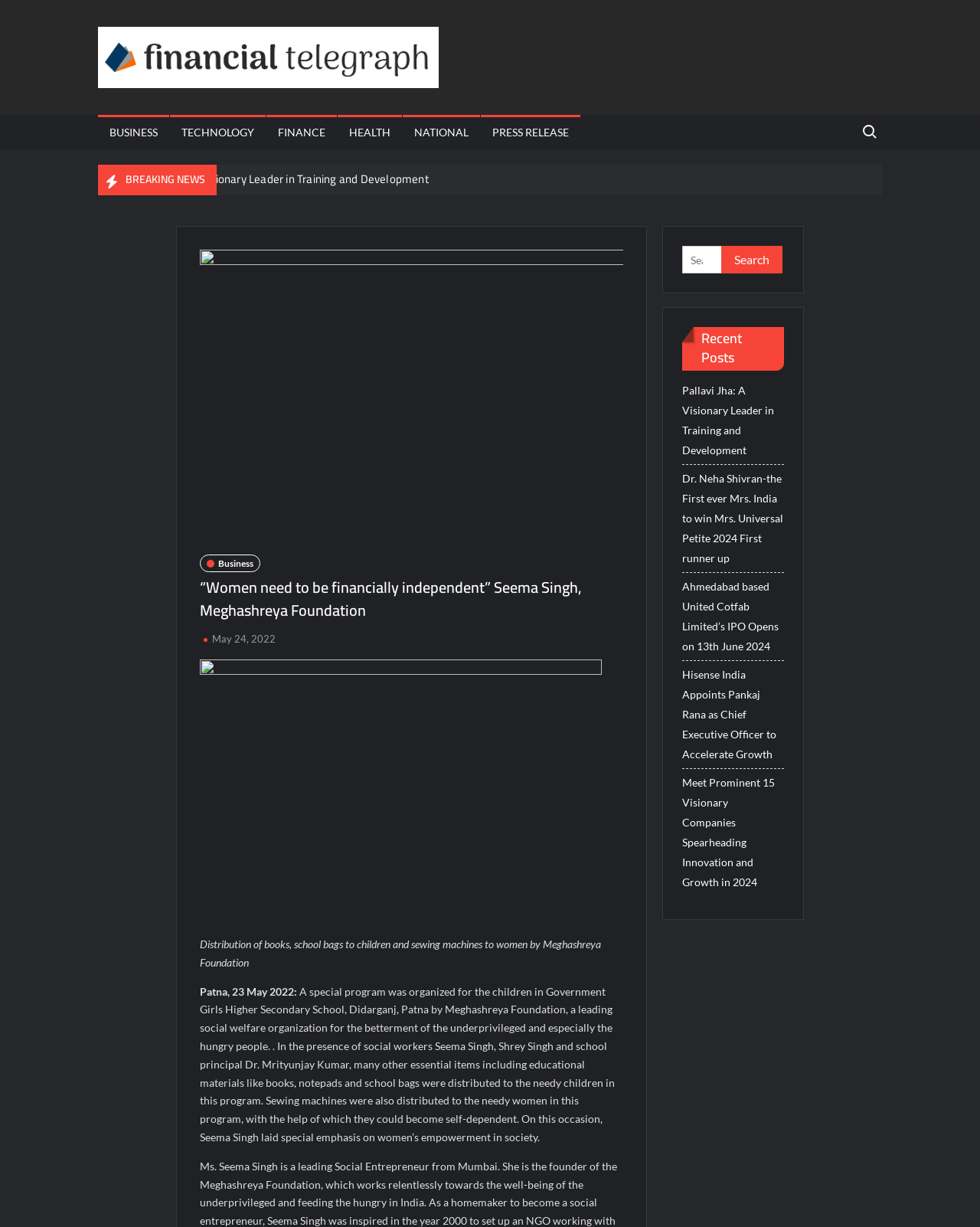Determine the bounding box coordinates in the format (top-left x, top-left y, bottom-right x, bottom-right y). Ensure all values are floating point numbers between 0 and 1. Identify the bounding box of the UI element described by: Pet Corner

None